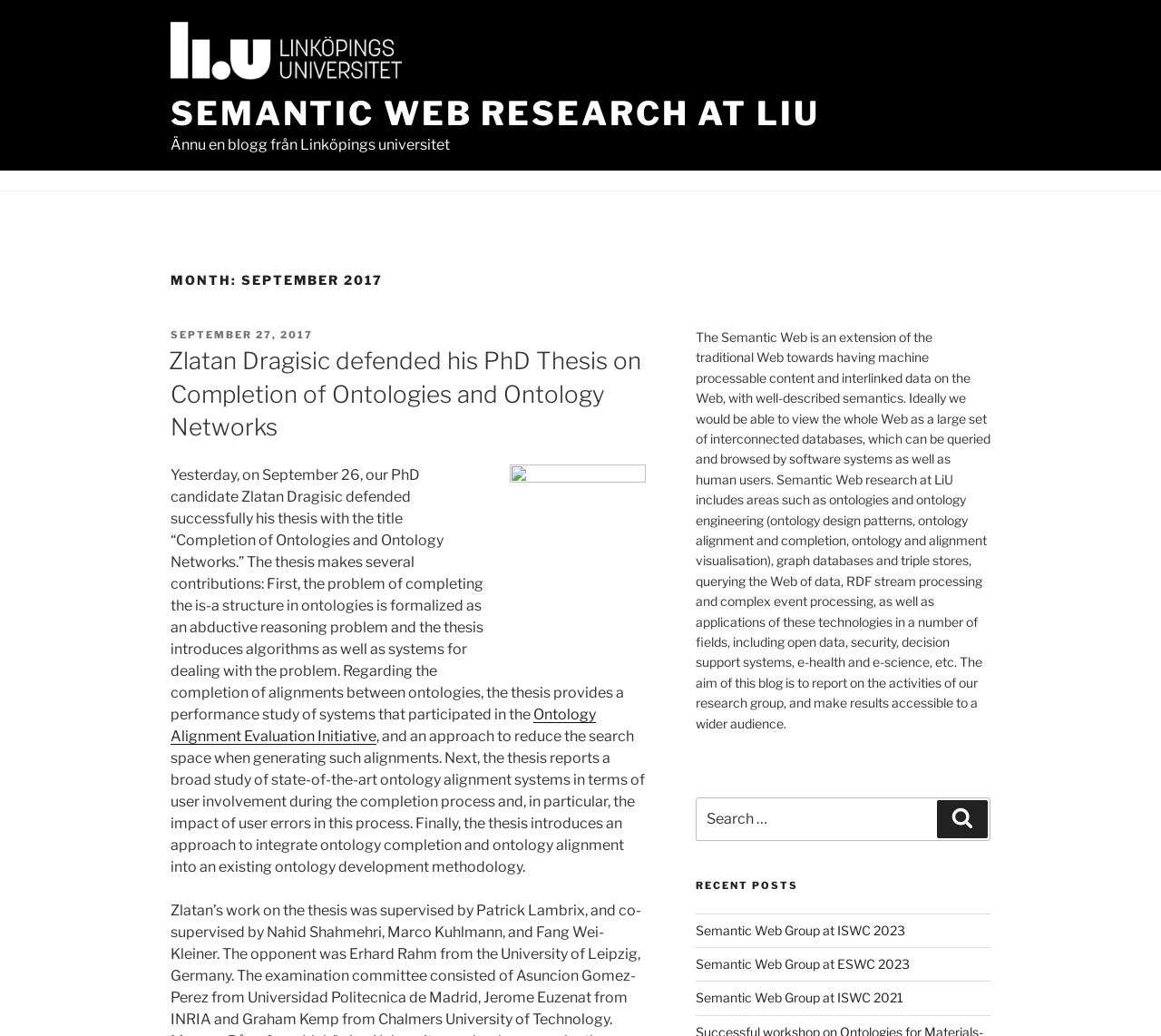Reply to the question with a single word or phrase:
What is the title of the blog?

Semantic Web research at LiU